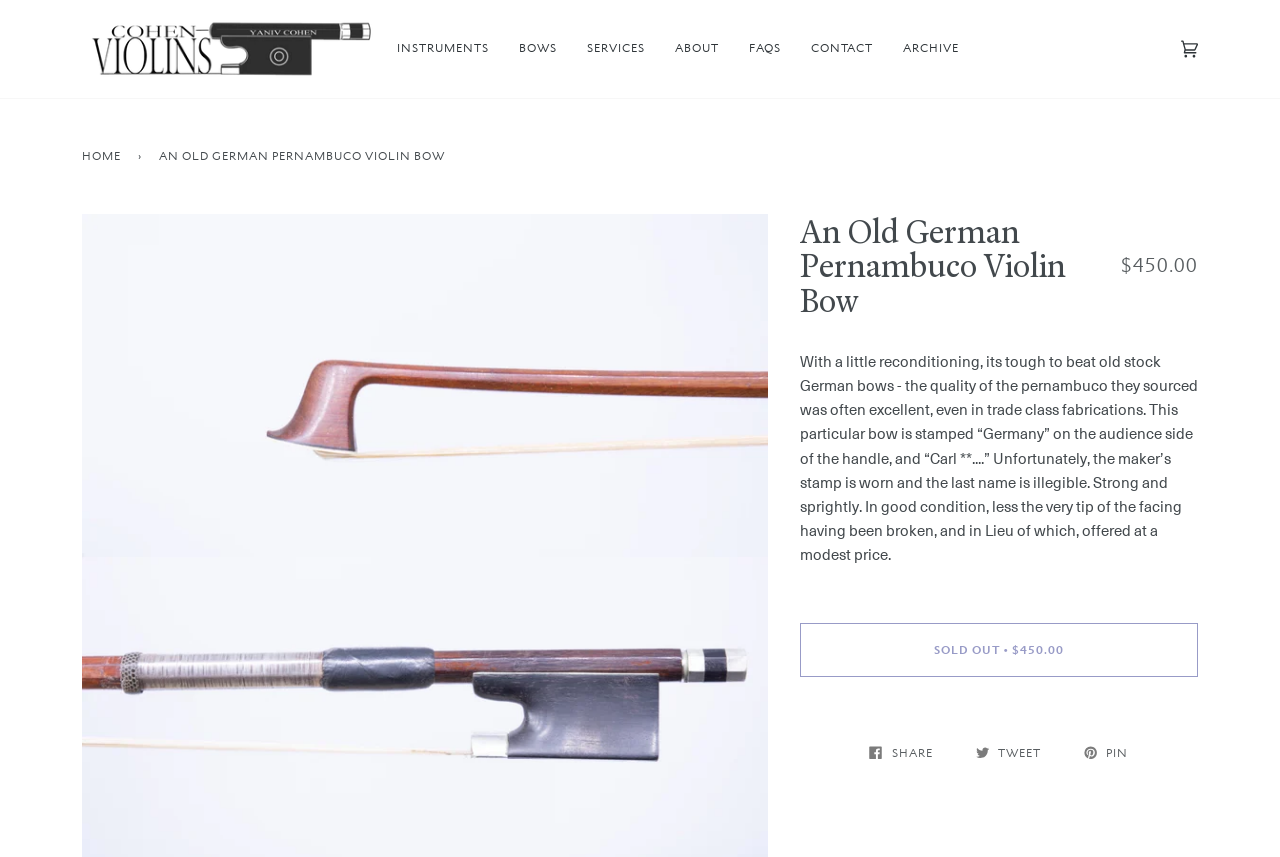Find the bounding box coordinates for the HTML element described in this sentence: "Instruments". Provide the coordinates as four float numbers between 0 and 1, in the format [left, top, right, bottom].

[0.298, 0.0, 0.394, 0.115]